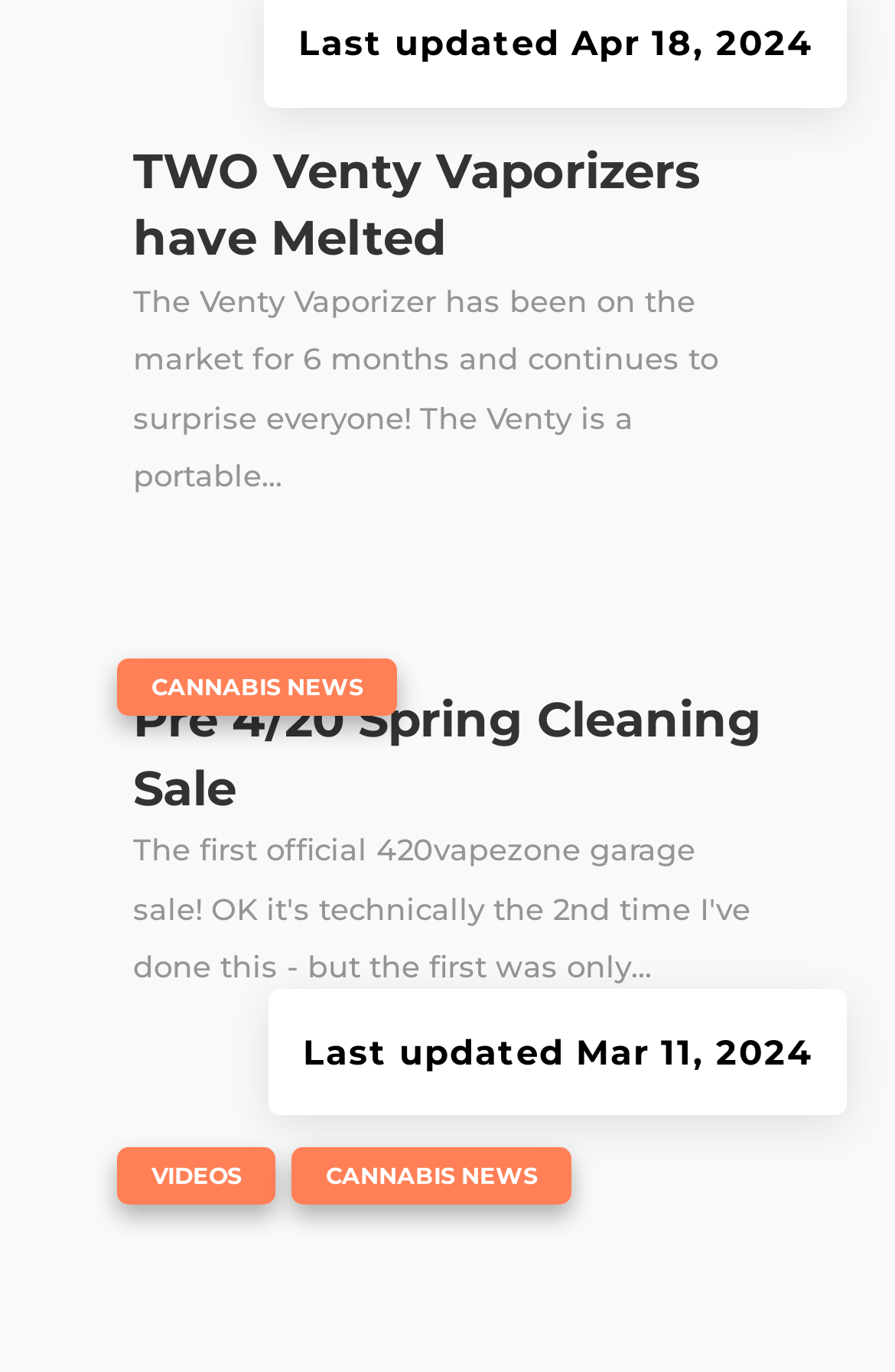Answer the following inquiry with a single word or phrase:
What is the topic of the first article?

Venty Vaporizers